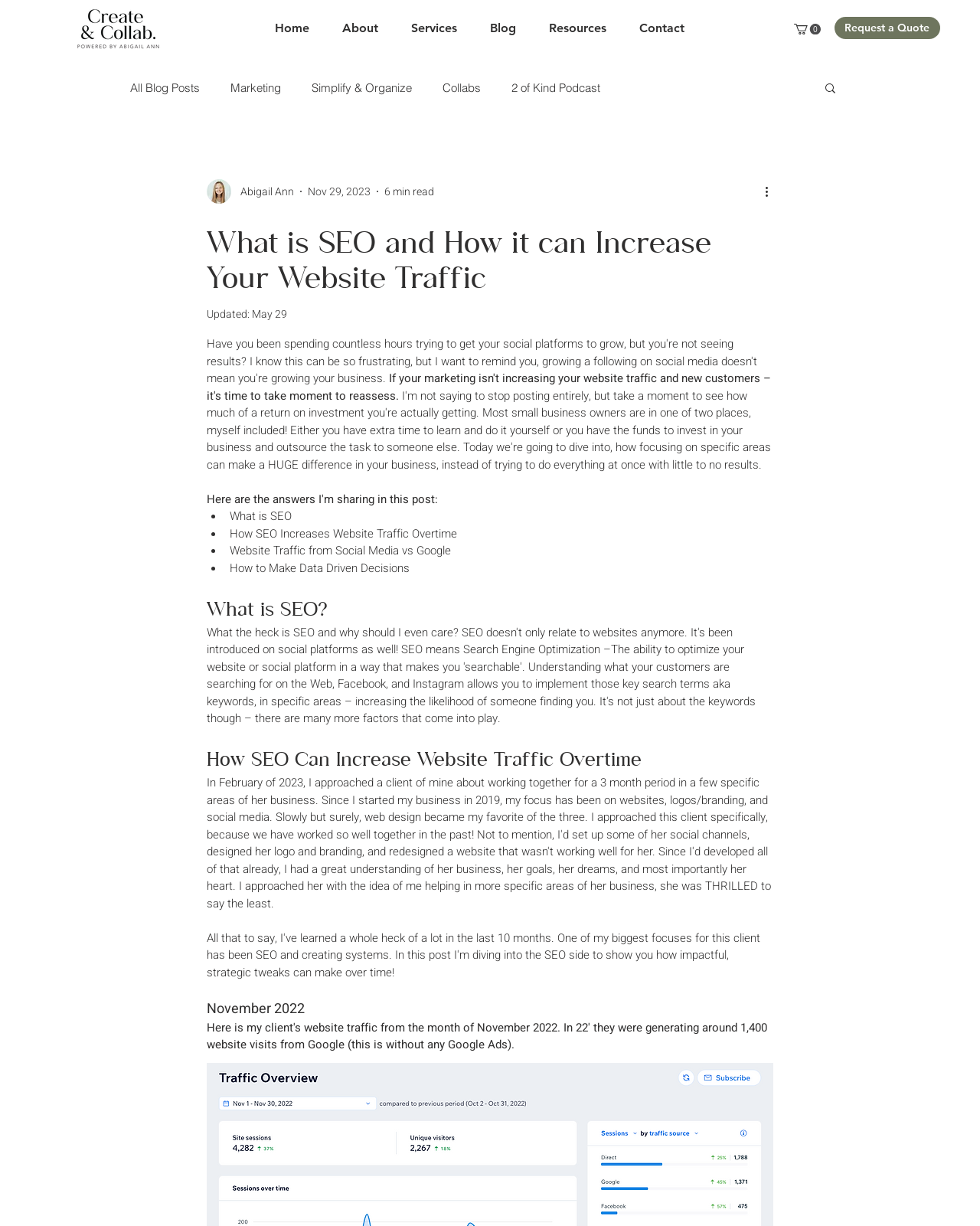Please identify the primary heading on the webpage and return its text.

What is SEO and How it can Increase Your Website Traffic